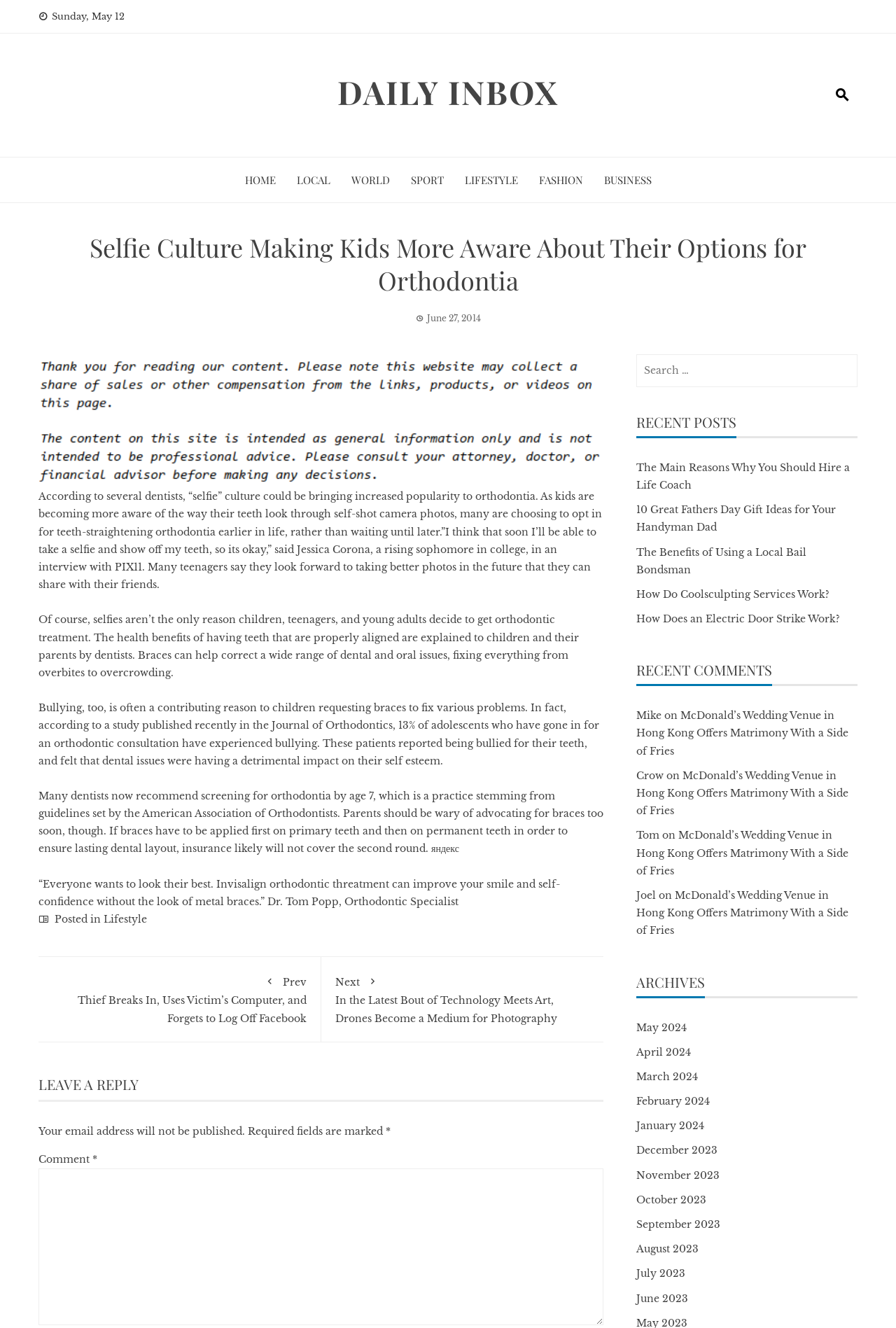Predict the bounding box coordinates of the area that should be clicked to accomplish the following instruction: "Click on the 'HOME' link". The bounding box coordinates should consist of four float numbers between 0 and 1, i.e., [left, top, right, bottom].

[0.273, 0.127, 0.307, 0.144]